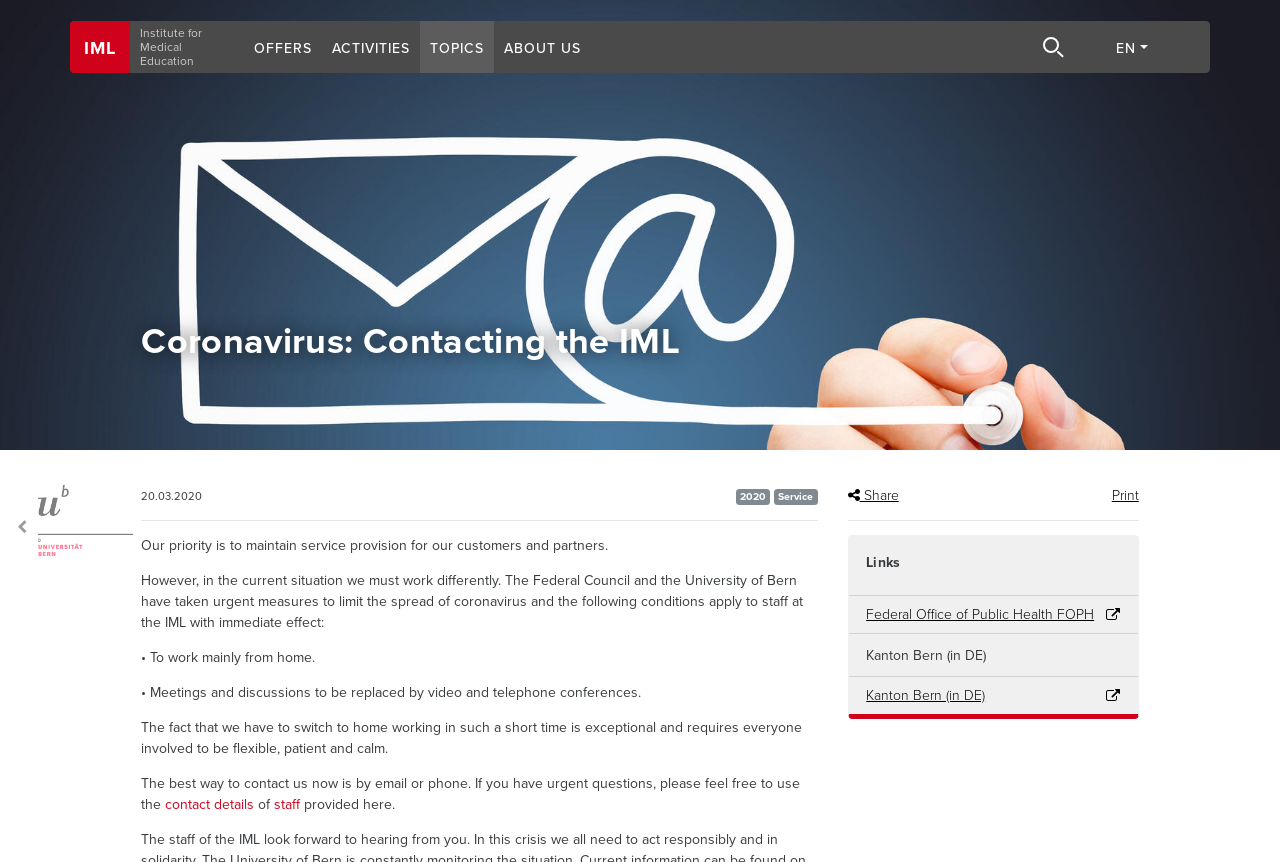What is the purpose of the search bar?
Using the image as a reference, answer the question with a short word or phrase.

To search for a term